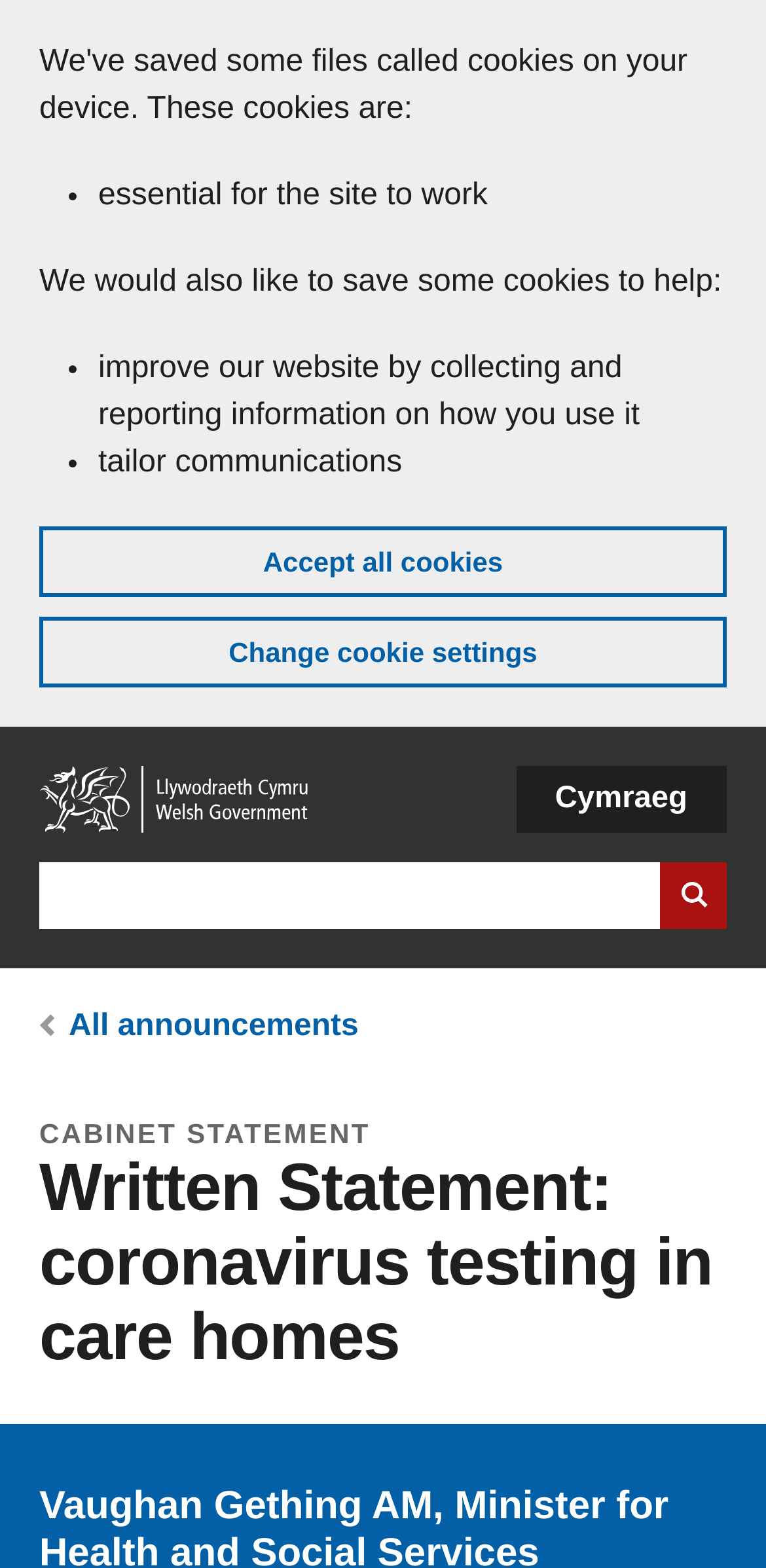What language option is available?
Please answer the question as detailed as possible.

The webpage provides a language option to switch to Cymraeg, which is the Welsh language. This option is available in the top navigation menu.